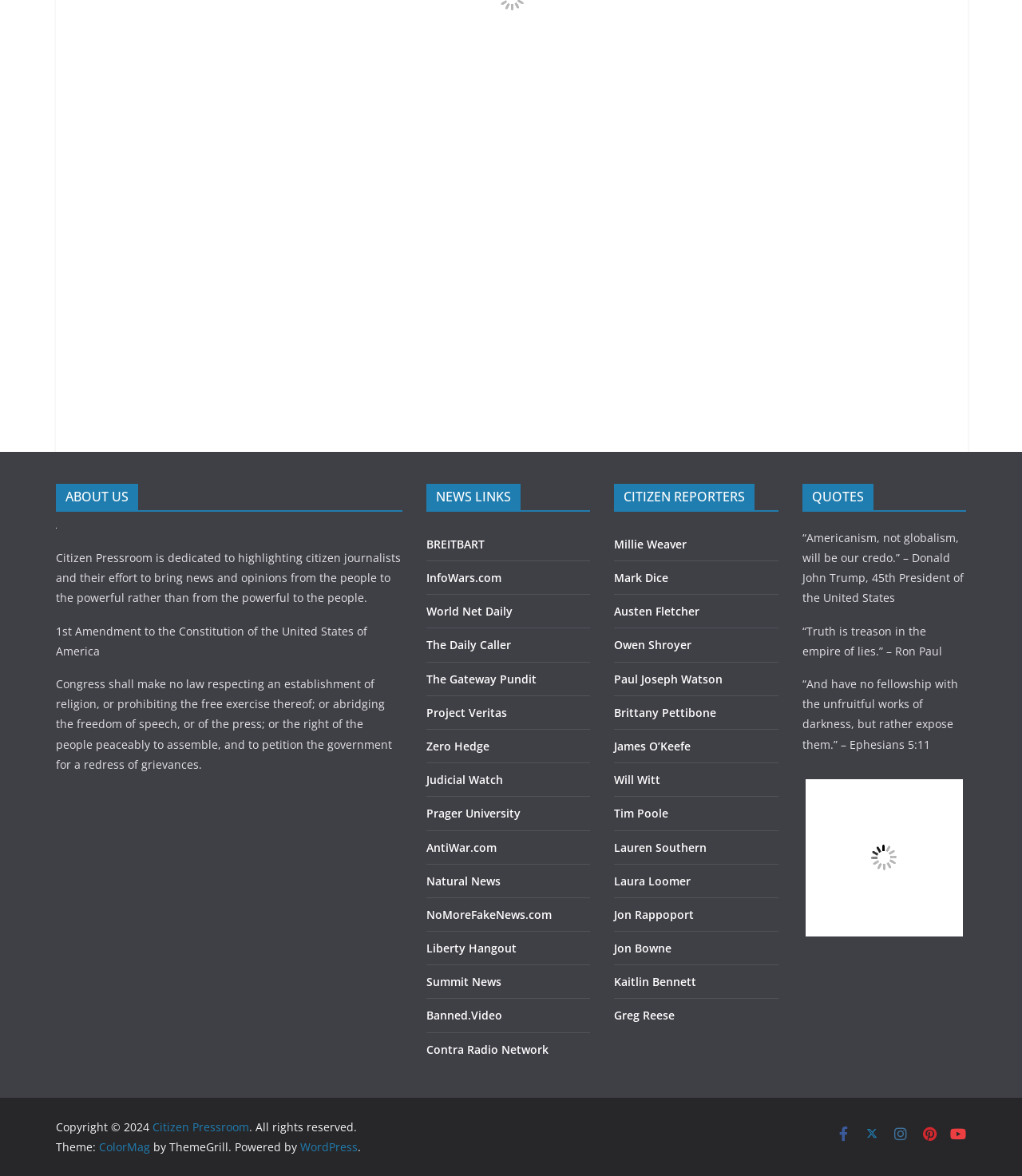Determine the bounding box coordinates for the element that should be clicked to follow this instruction: "Click the 'WordPress' link". The coordinates should be given as four float numbers between 0 and 1, in the format [left, top, right, bottom].

[0.294, 0.969, 0.35, 0.982]